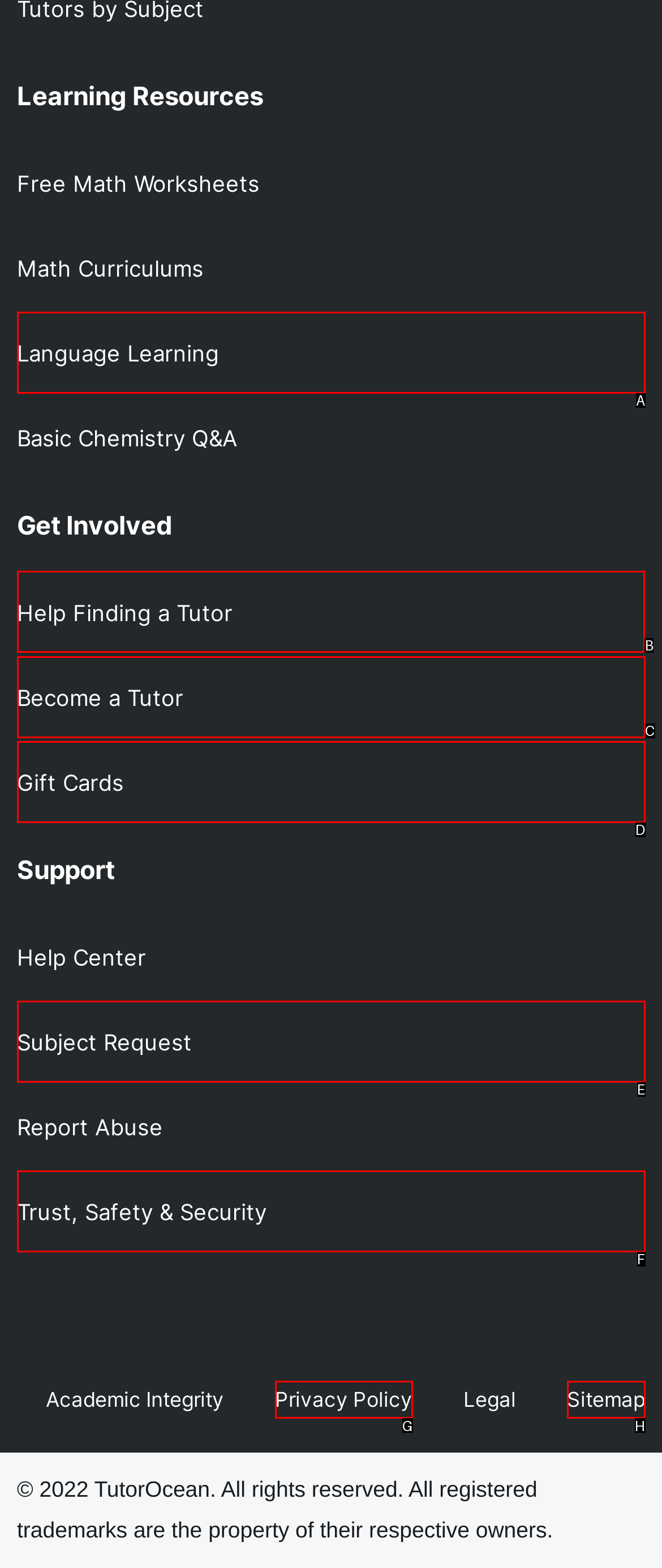From the available options, which lettered element should I click to complete this task: Get help finding a tutor?

B